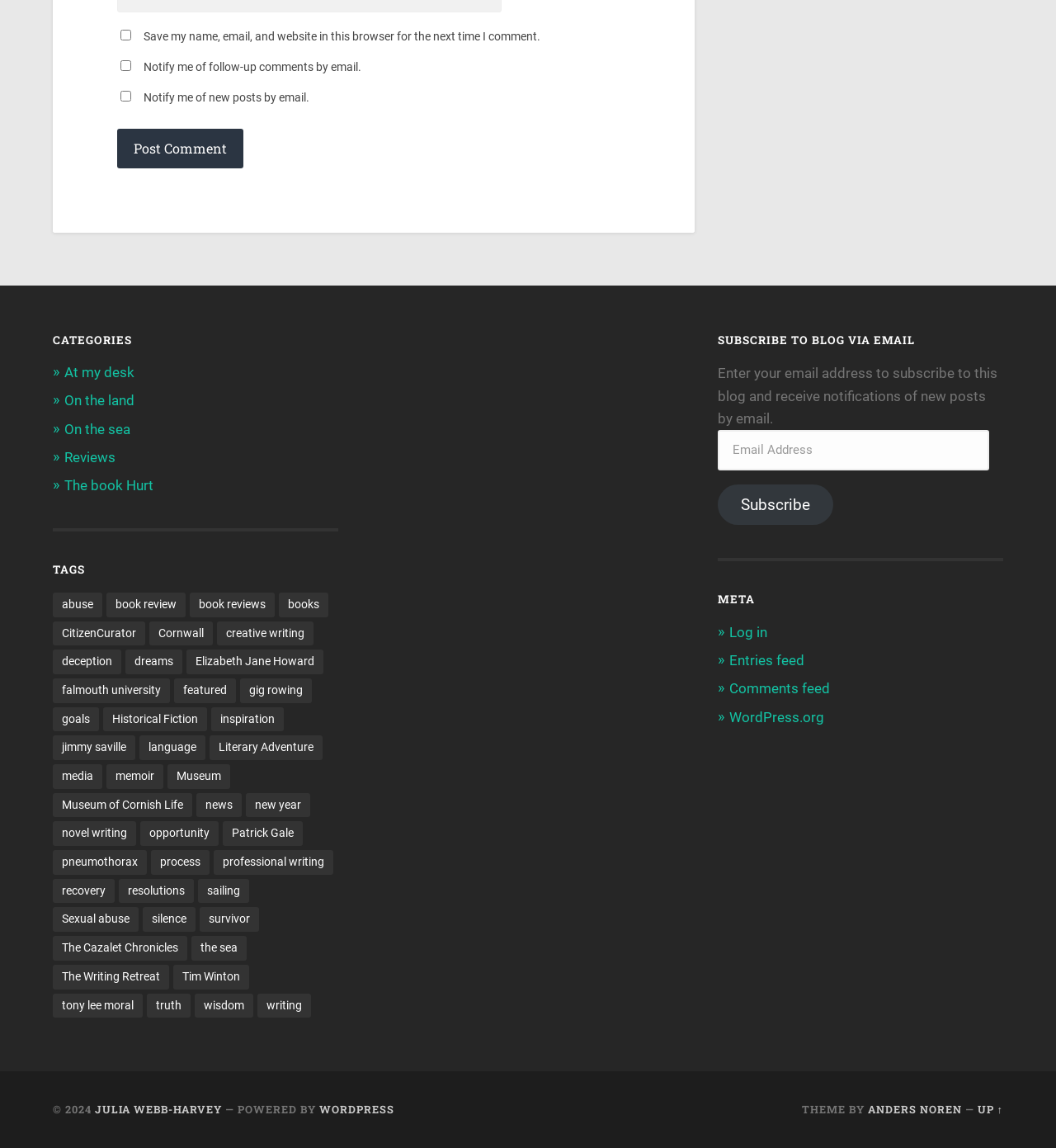Please answer the following query using a single word or phrase: 
What is the function of the 'Subscribe' button?

To subscribe to the blog